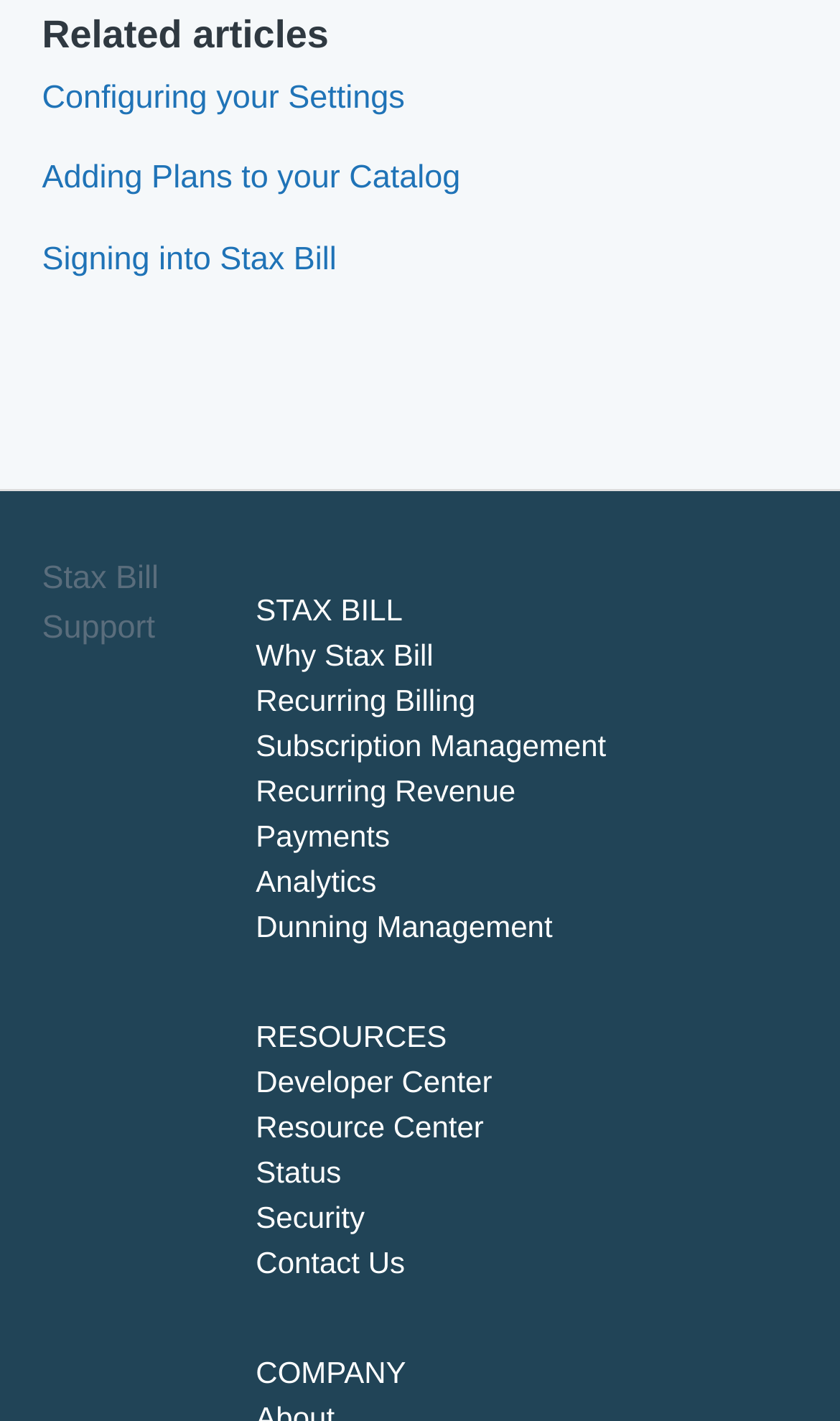Reply to the question below using a single word or brief phrase:
What is the first link under 'Related articles'?

Configuring your Settings